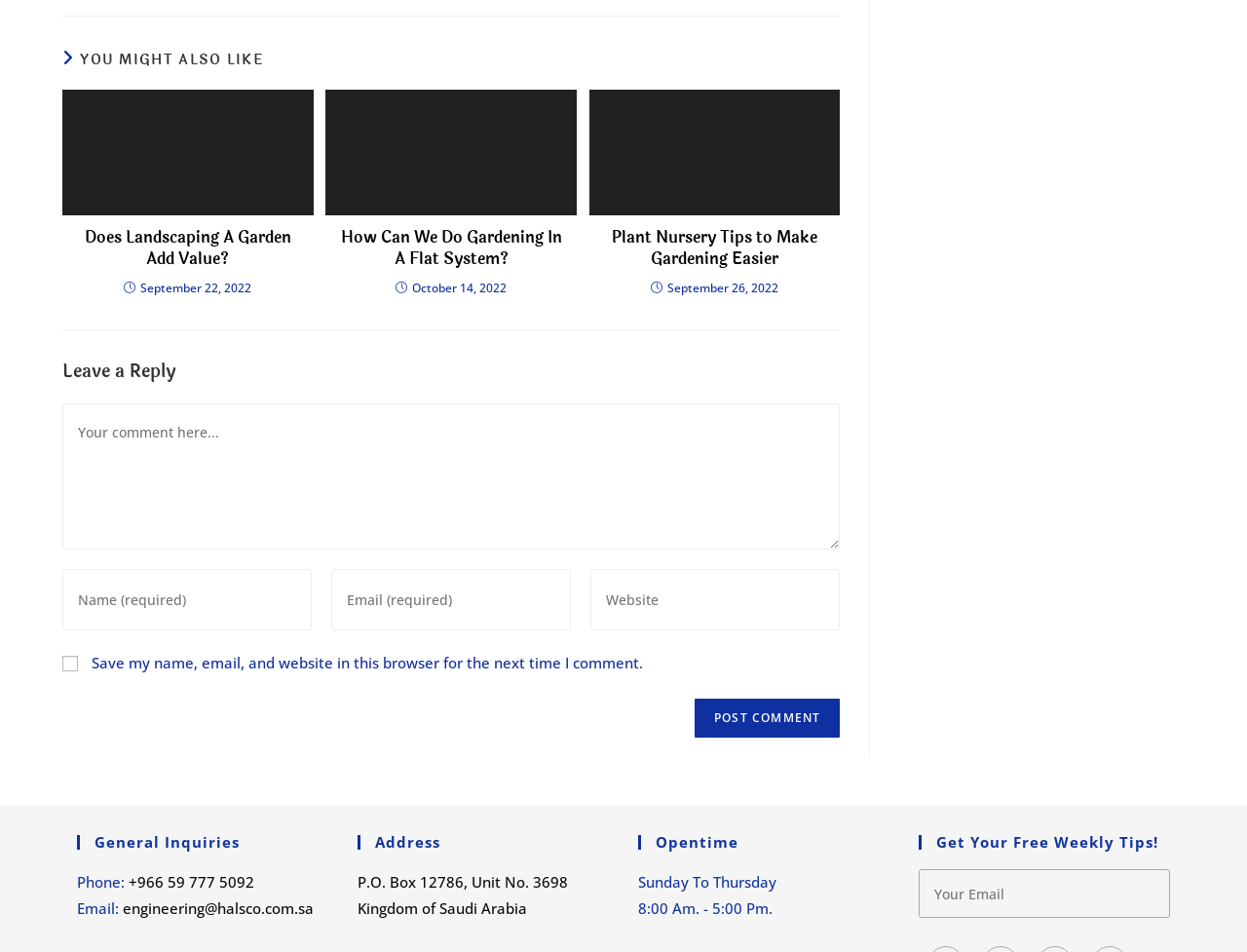Locate the bounding box coordinates of the element that should be clicked to execute the following instruction: "Read more about the article Does Landscaping A Garden Add Value?".

[0.05, 0.094, 0.251, 0.226]